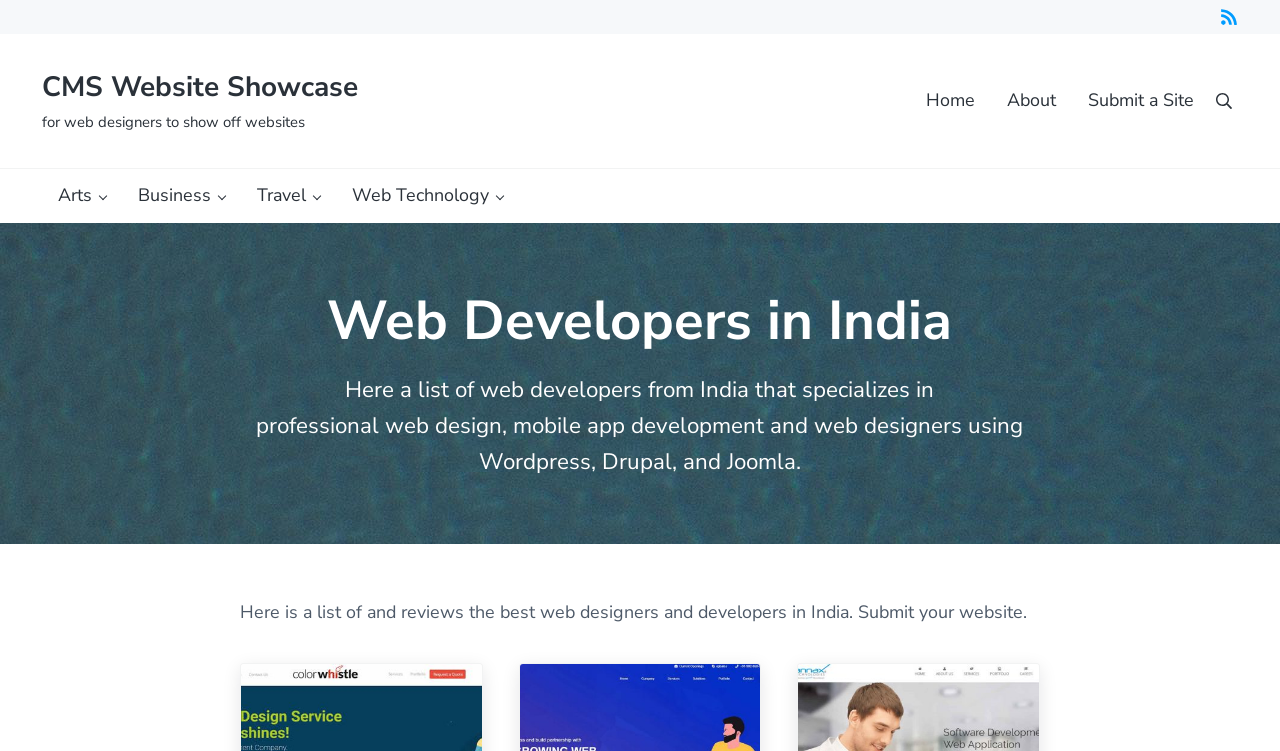Find the bounding box coordinates of the element you need to click on to perform this action: 'View projects'. The coordinates should be represented by four float values between 0 and 1, in the format [left, top, right, bottom].

None